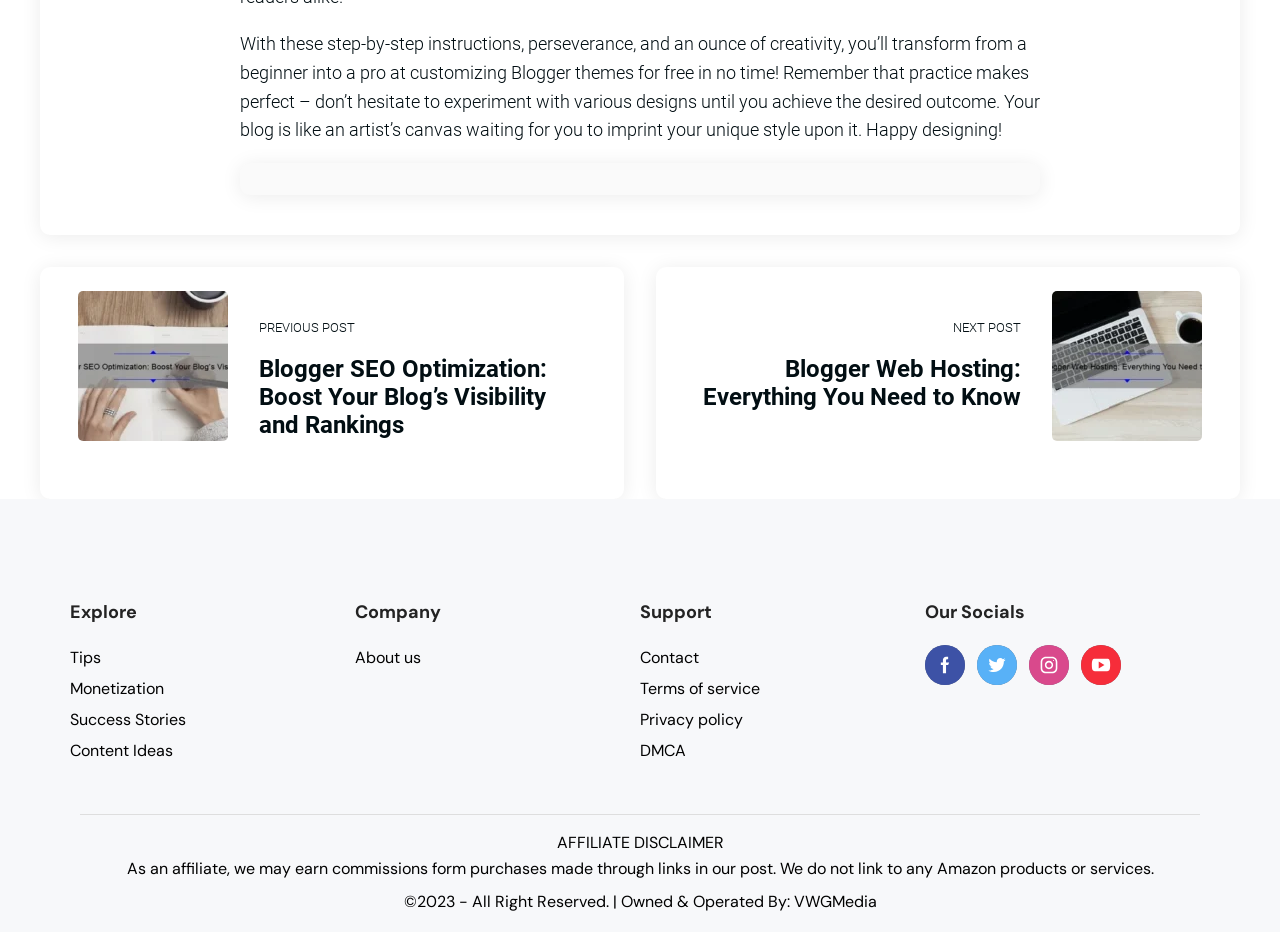Locate the bounding box coordinates of the clickable area needed to fulfill the instruction: "Click on the 'NEXT POST' link".

[0.512, 0.287, 0.969, 0.535]